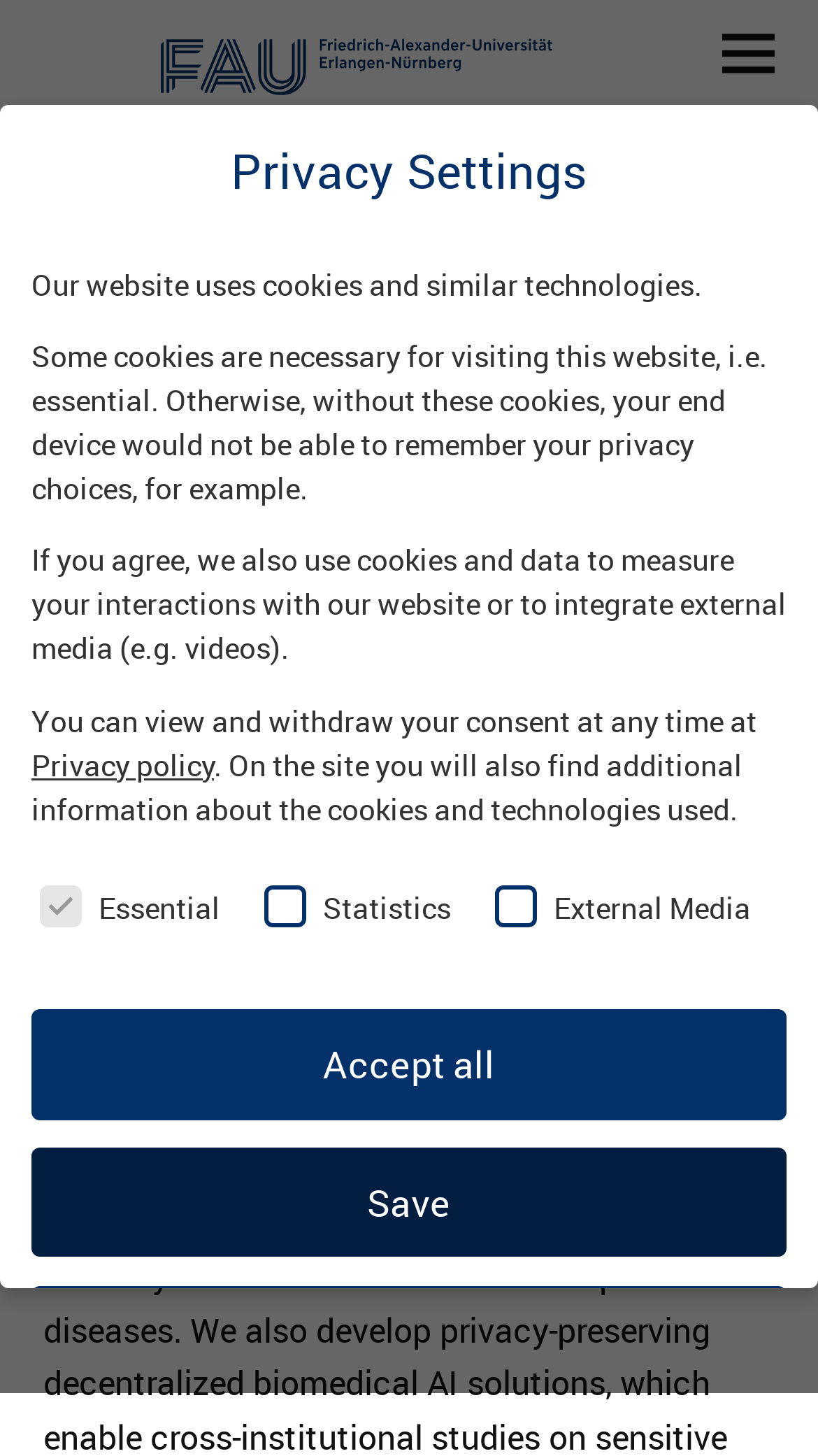Locate the bounding box coordinates of the element that should be clicked to fulfill the instruction: "Click the menu button".

[0.844, 0.007, 0.947, 0.065]